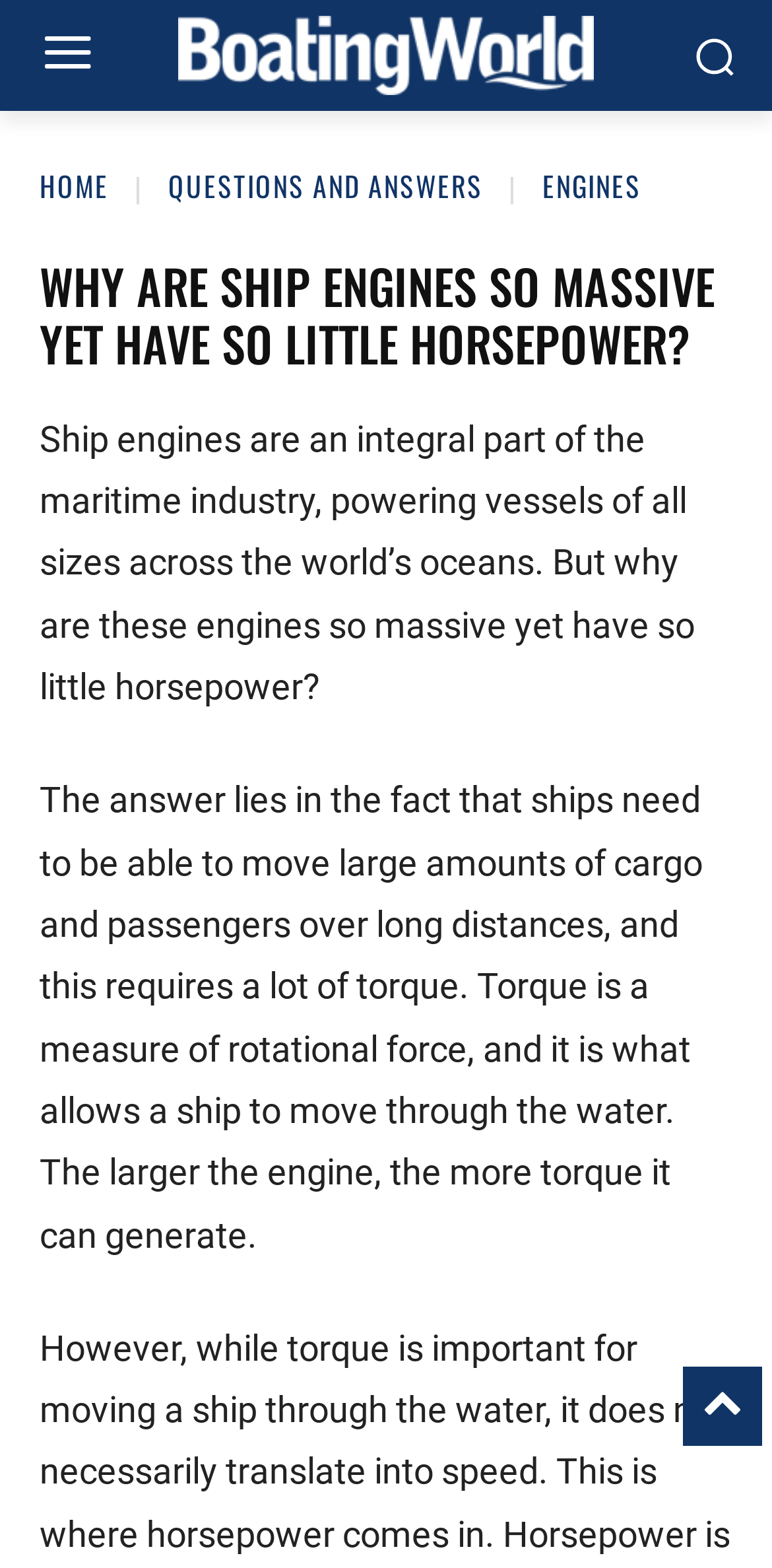What is the reason for ship engines being massive?
Using the image as a reference, give a one-word or short phrase answer.

To generate torque